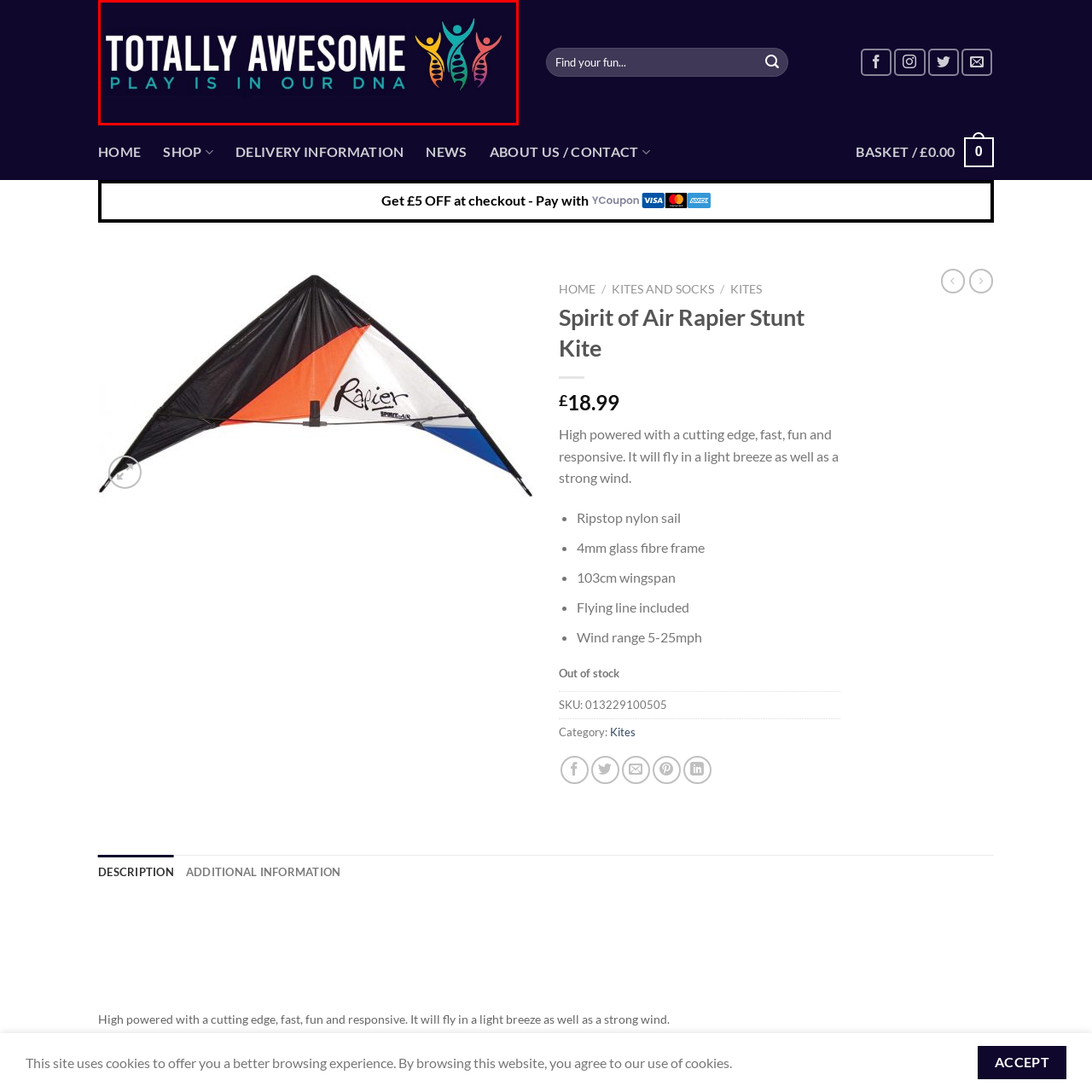What is the brand's focus?  
Concentrate on the image marked with the red box and respond with a detailed answer that is fully based on the content of the image.

The caption states that the brand is focused on providing exciting products and experiences for all ages, which is reflected in the playful and energetic vibe of the logo and tagline.